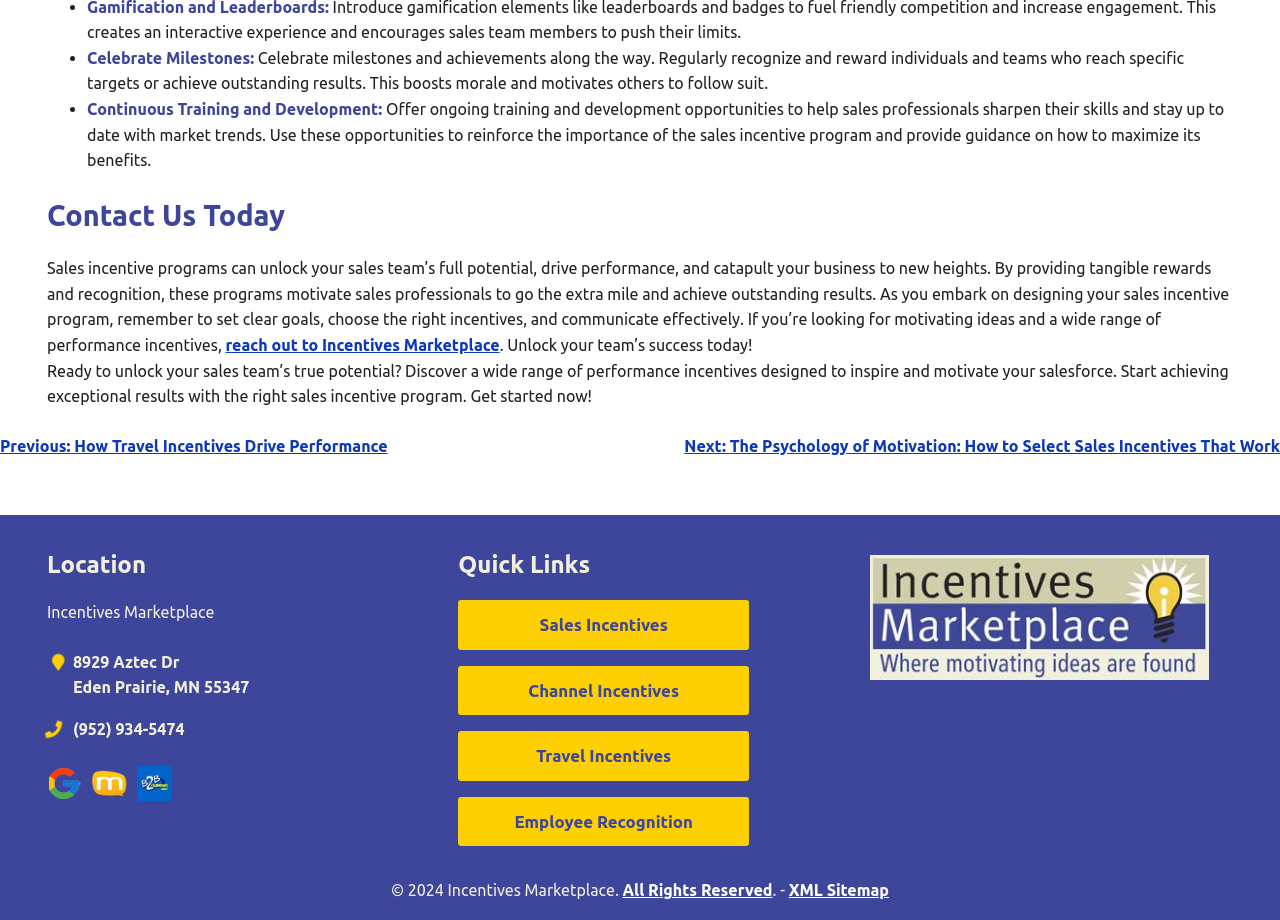Specify the bounding box coordinates of the area that needs to be clicked to achieve the following instruction: "Reach out to Incentives Marketplace".

[0.176, 0.365, 0.39, 0.385]